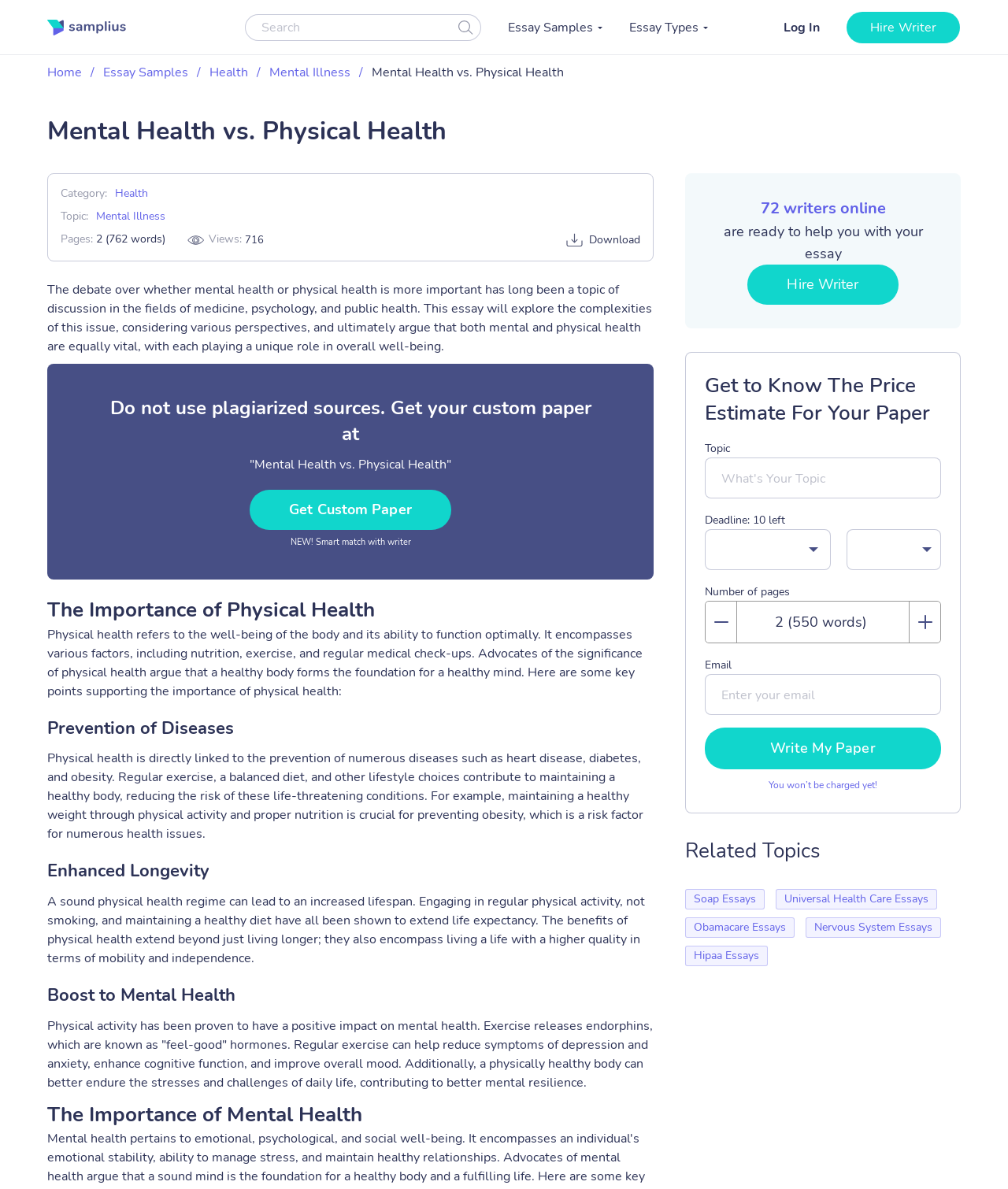What is the importance of physical health mentioned in the essay?
Please give a well-detailed answer to the question.

I found the importance of physical health mentioned in the essay by looking at the heading 'Prevention of Diseases' under the section 'The Importance of Physical Health'.